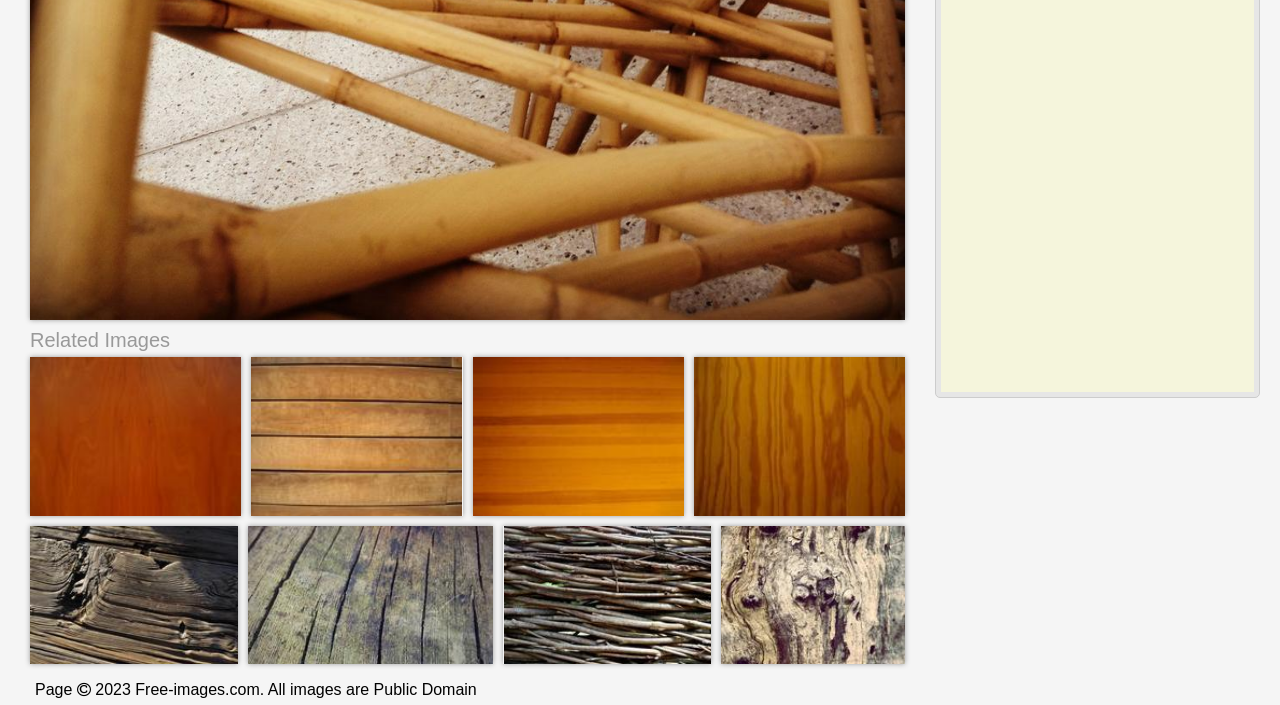Identify the bounding box coordinates for the UI element described as follows: alt="Brown wood plank texture background". Use the format (top-left x, top-left y, bottom-right x, bottom-right y) and ensure all values are floating point numbers between 0 and 1.

[0.86, 0.202, 0.977, 0.226]